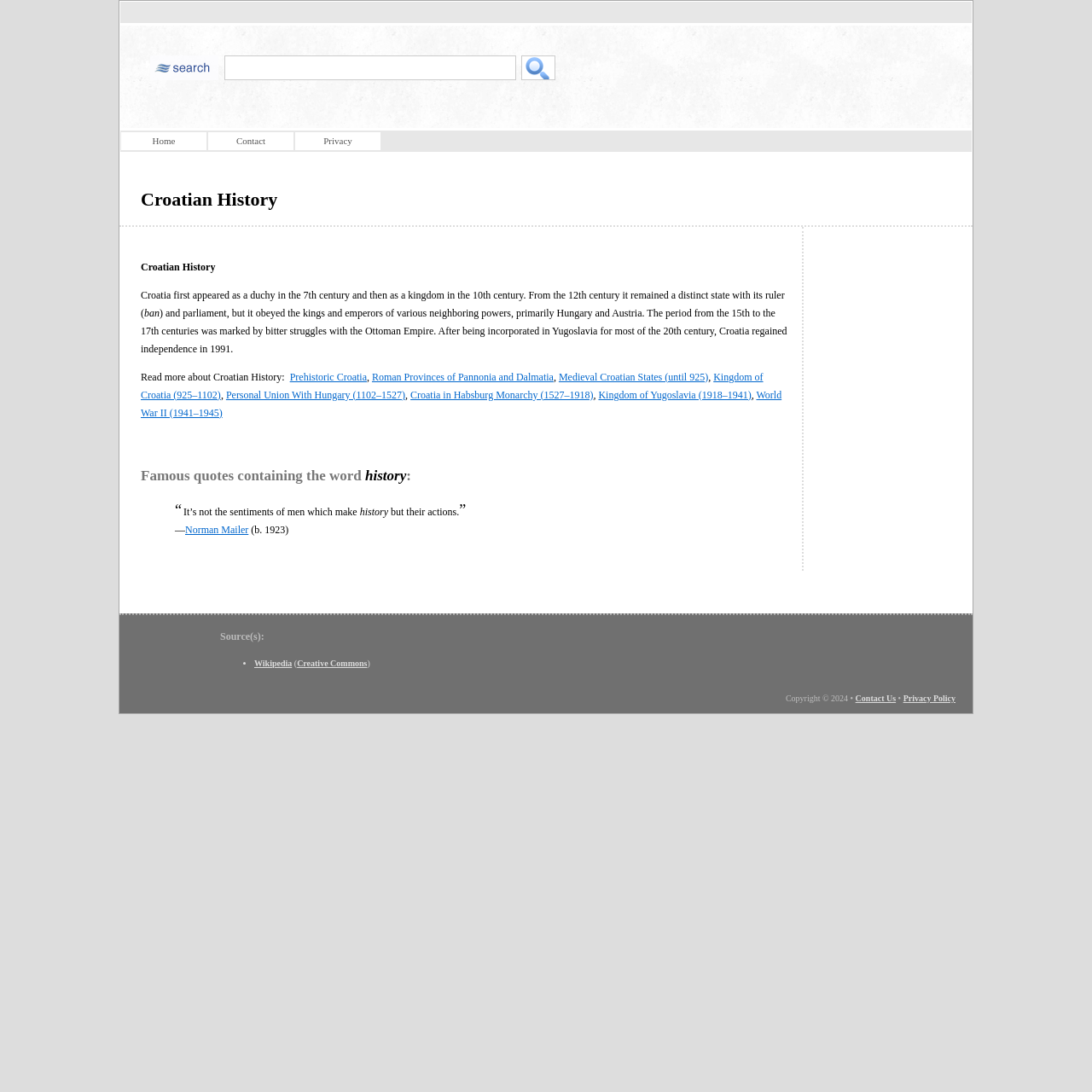Determine the bounding box for the described UI element: "Contact Us".

[0.783, 0.635, 0.82, 0.644]